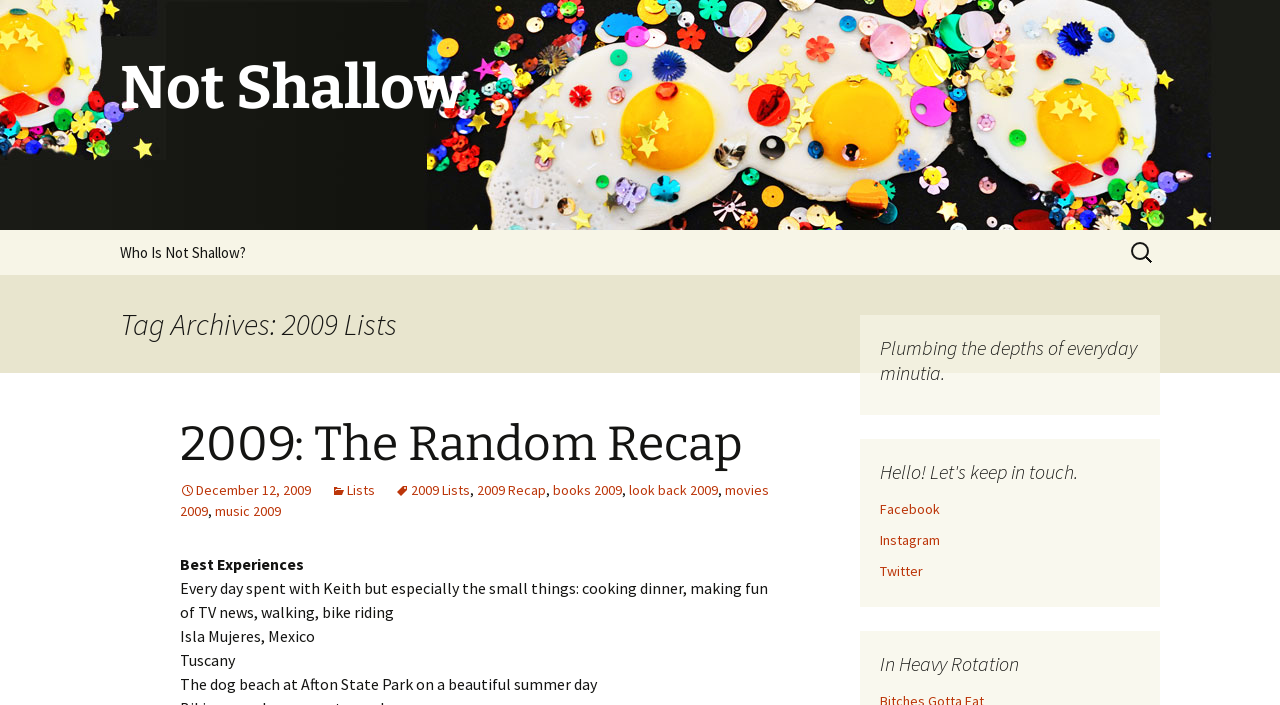Determine the bounding box coordinates of the clickable region to follow the instruction: "Search for something".

[0.88, 0.328, 0.906, 0.389]